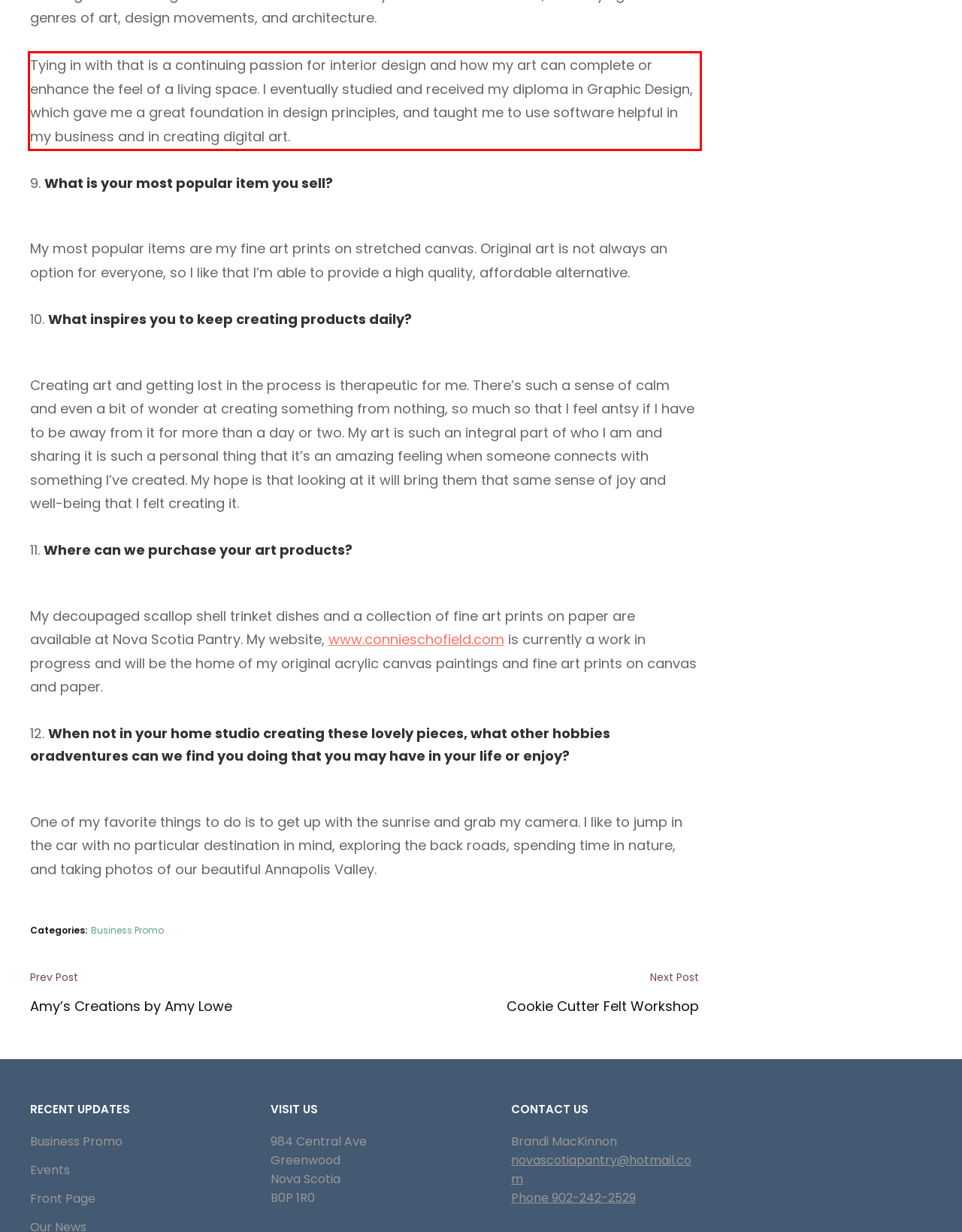Given a screenshot of a webpage, identify the red bounding box and perform OCR to recognize the text within that box.

Tying in with that is a continuing passion for interior design and how my art can complete or enhance the feel of a living space. I eventually studied and received my diploma in Graphic Design, which gave me a great foundation in design principles, and taught me to use software helpful in my business and in creating digital art.